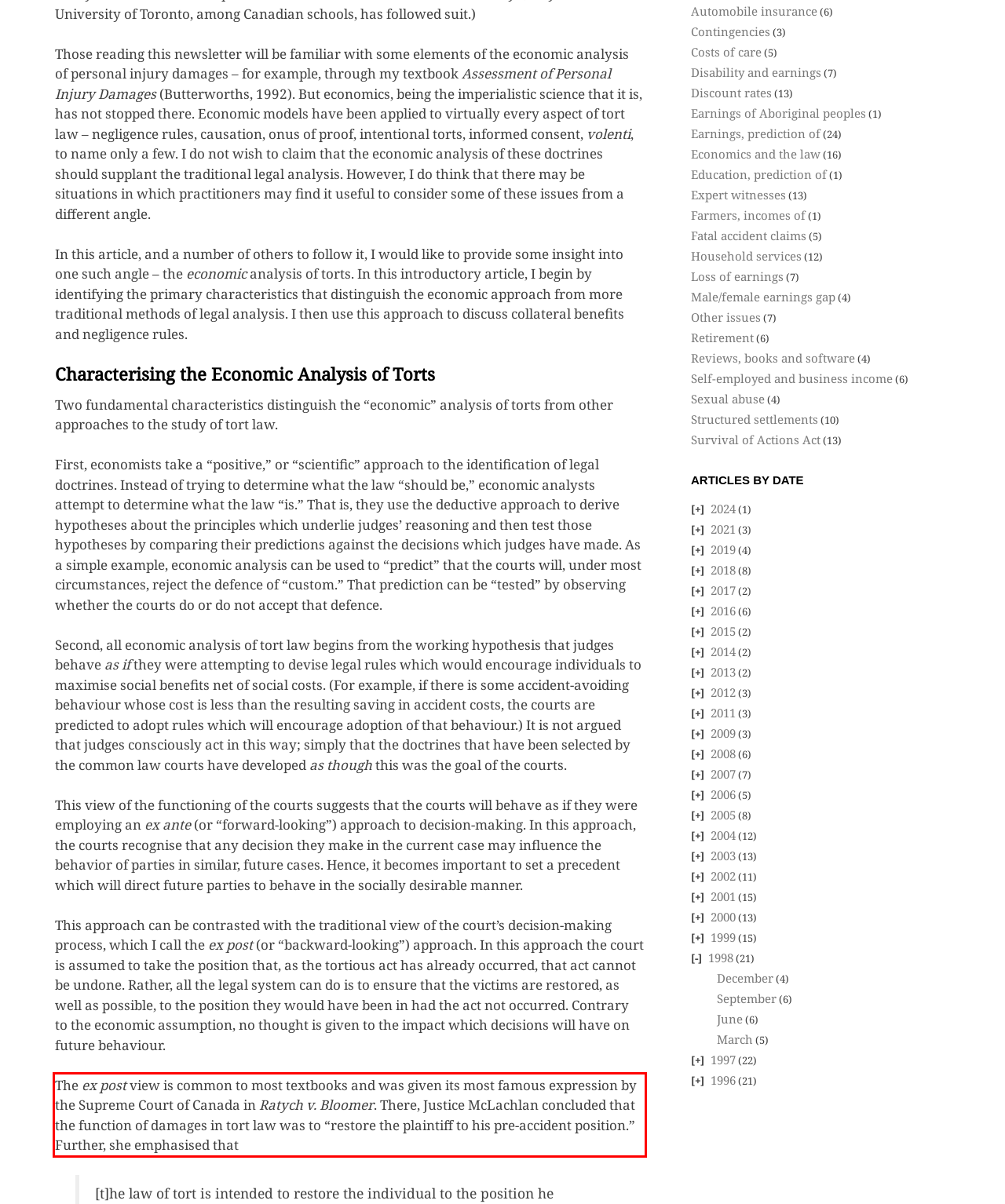Please analyze the screenshot of a webpage and extract the text content within the red bounding box using OCR.

The ex post view is common to most textbooks and was given its most famous expression by the Supreme Court of Canada in Ratych v. Bloomer. There, Justice McLachlan concluded that the function of damages in tort law was to “restore the plaintiff to his pre-accident position.” Further, she emphasised that